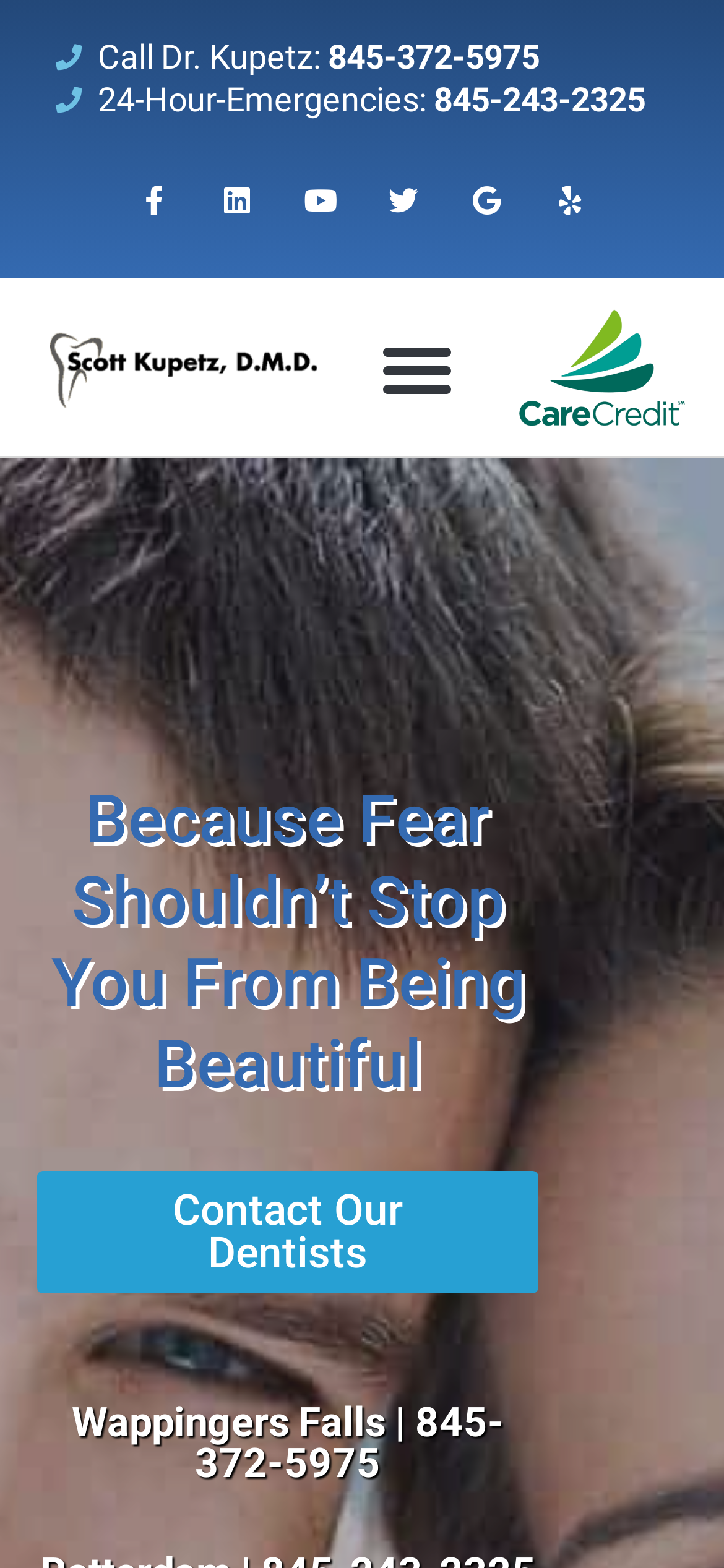Determine the webpage's heading and output its text content.

Dentist In Rexford NY